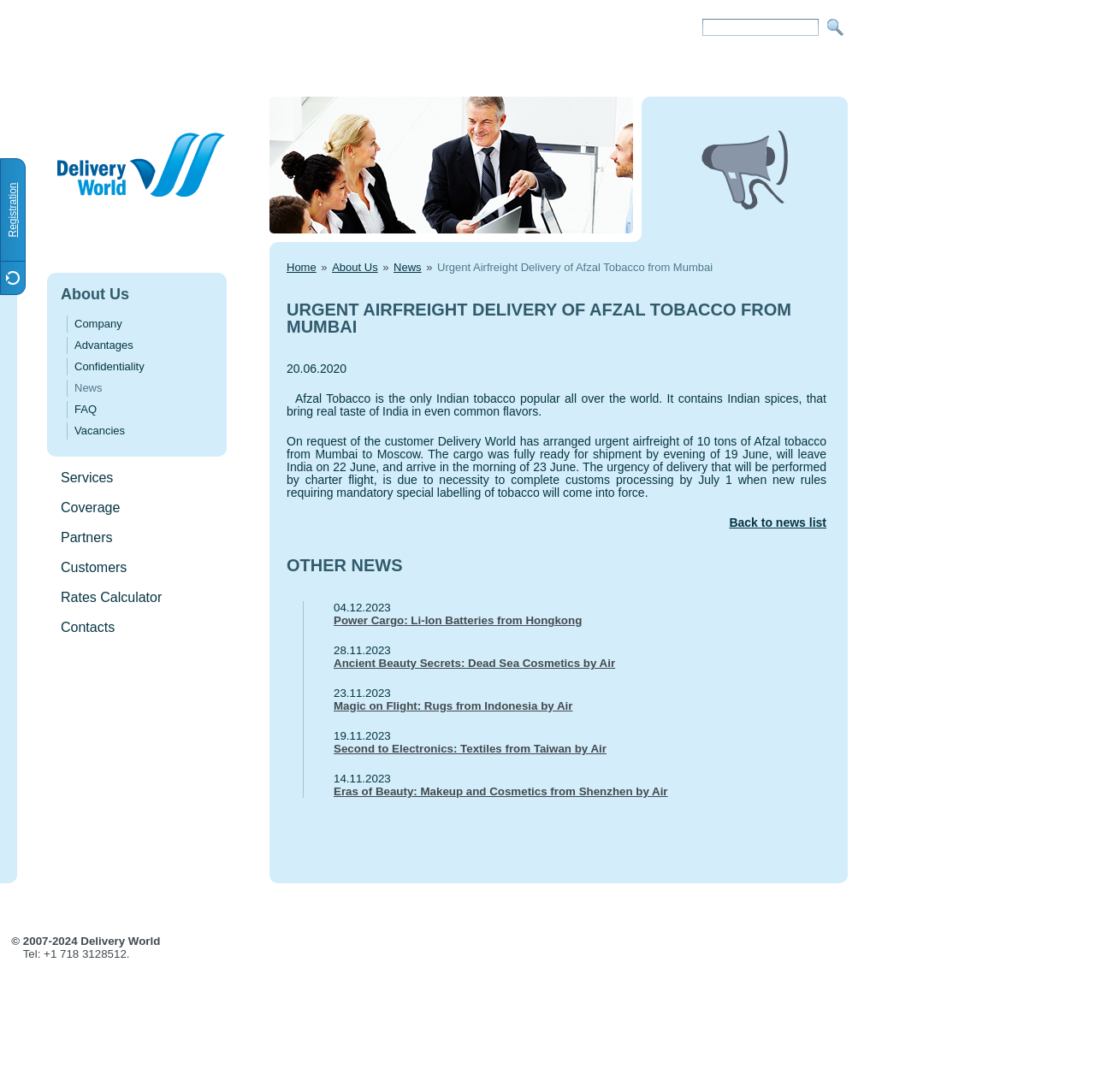Give a concise answer using one word or a phrase to the following question:
How many news articles are listed under 'OTHER NEWS'?

5